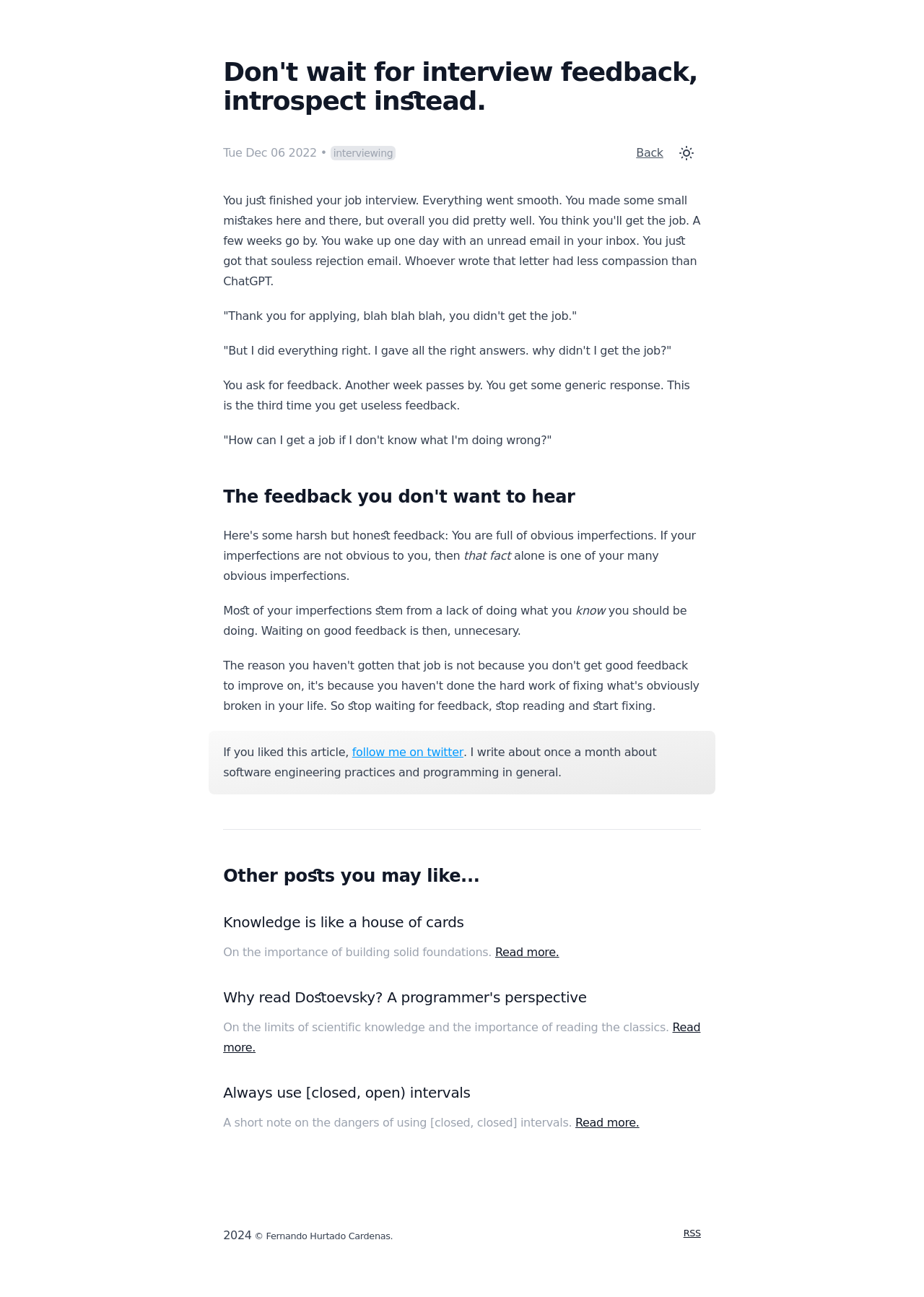Determine the bounding box coordinates of the region I should click to achieve the following instruction: "Click the 'Back' link". Ensure the bounding box coordinates are four float numbers between 0 and 1, i.e., [left, top, right, bottom].

[0.688, 0.11, 0.718, 0.126]